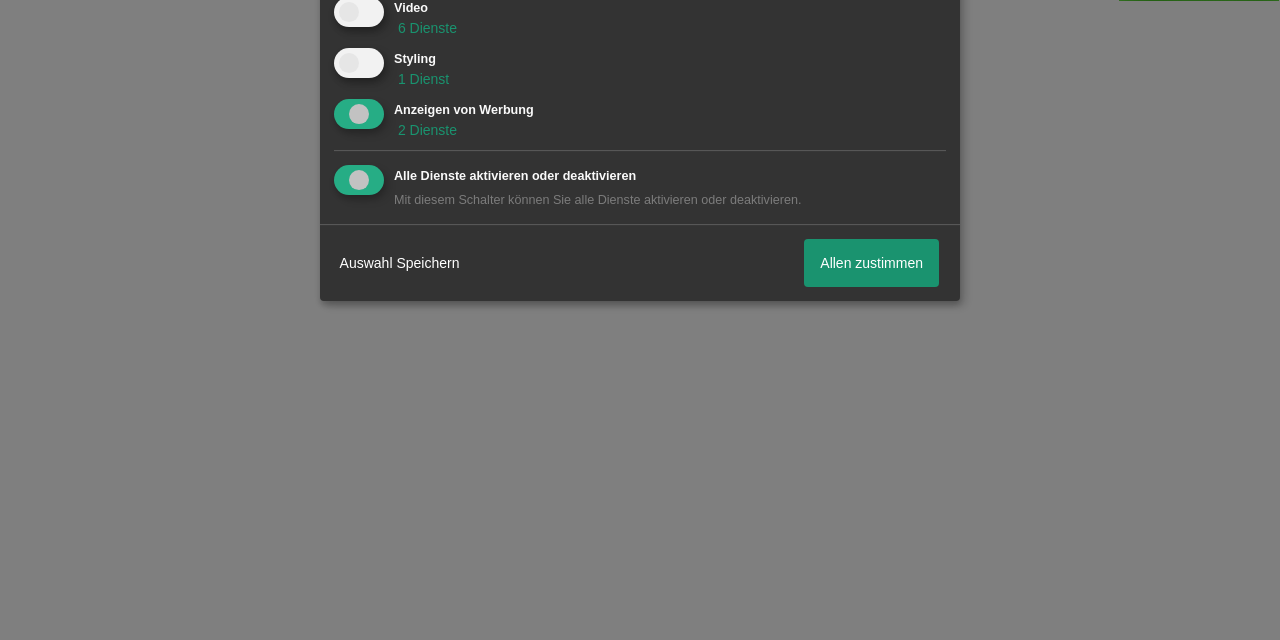Predict the bounding box for the UI component with the following description: "parent_node: Video aria-describedby="purpose-item-video-description"".

[0.264, 0.001, 0.303, 0.048]